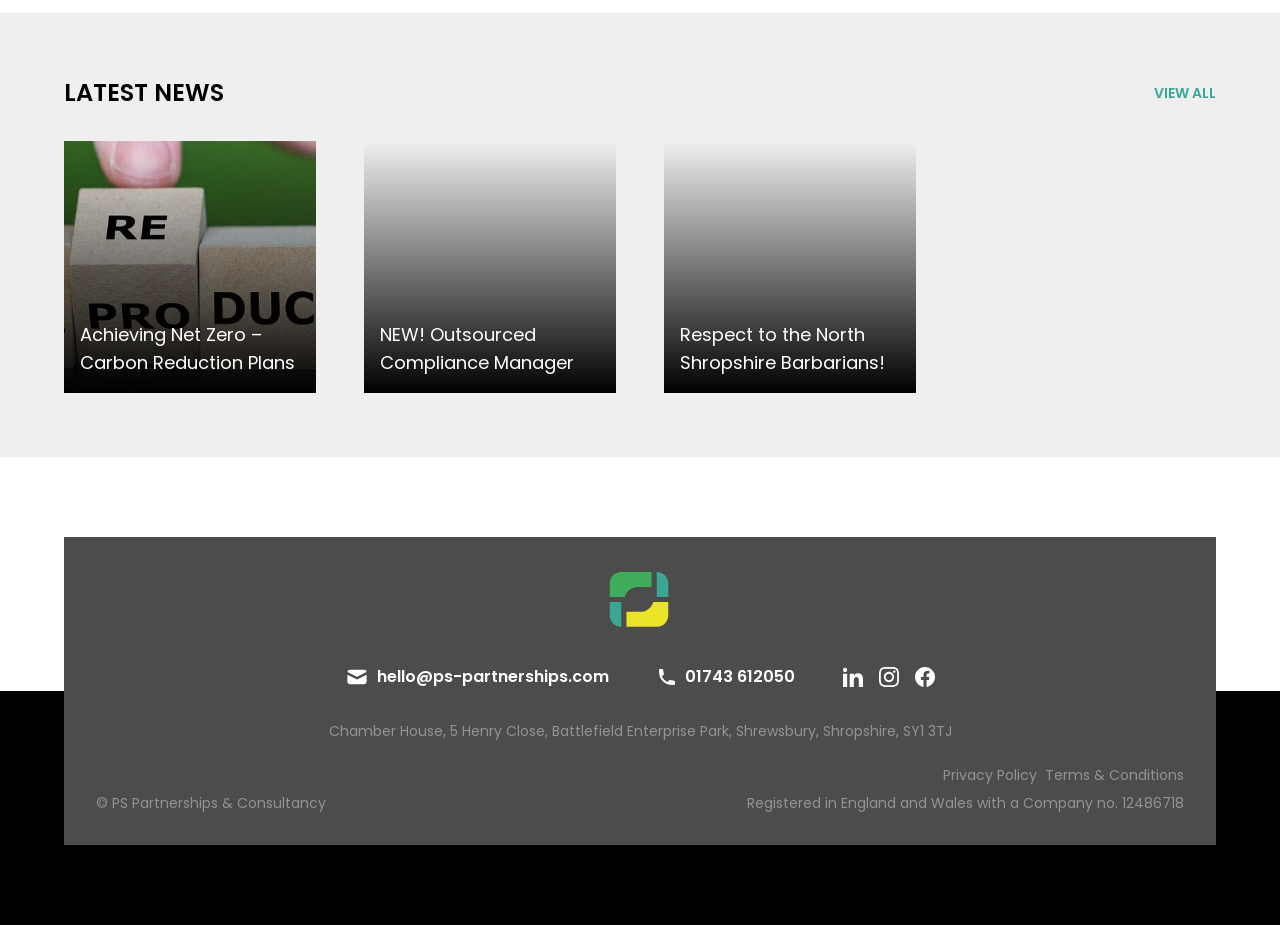Pinpoint the bounding box coordinates of the clickable element to carry out the following instruction: "Follow us on LinkedIn."

[0.659, 0.721, 0.674, 0.743]